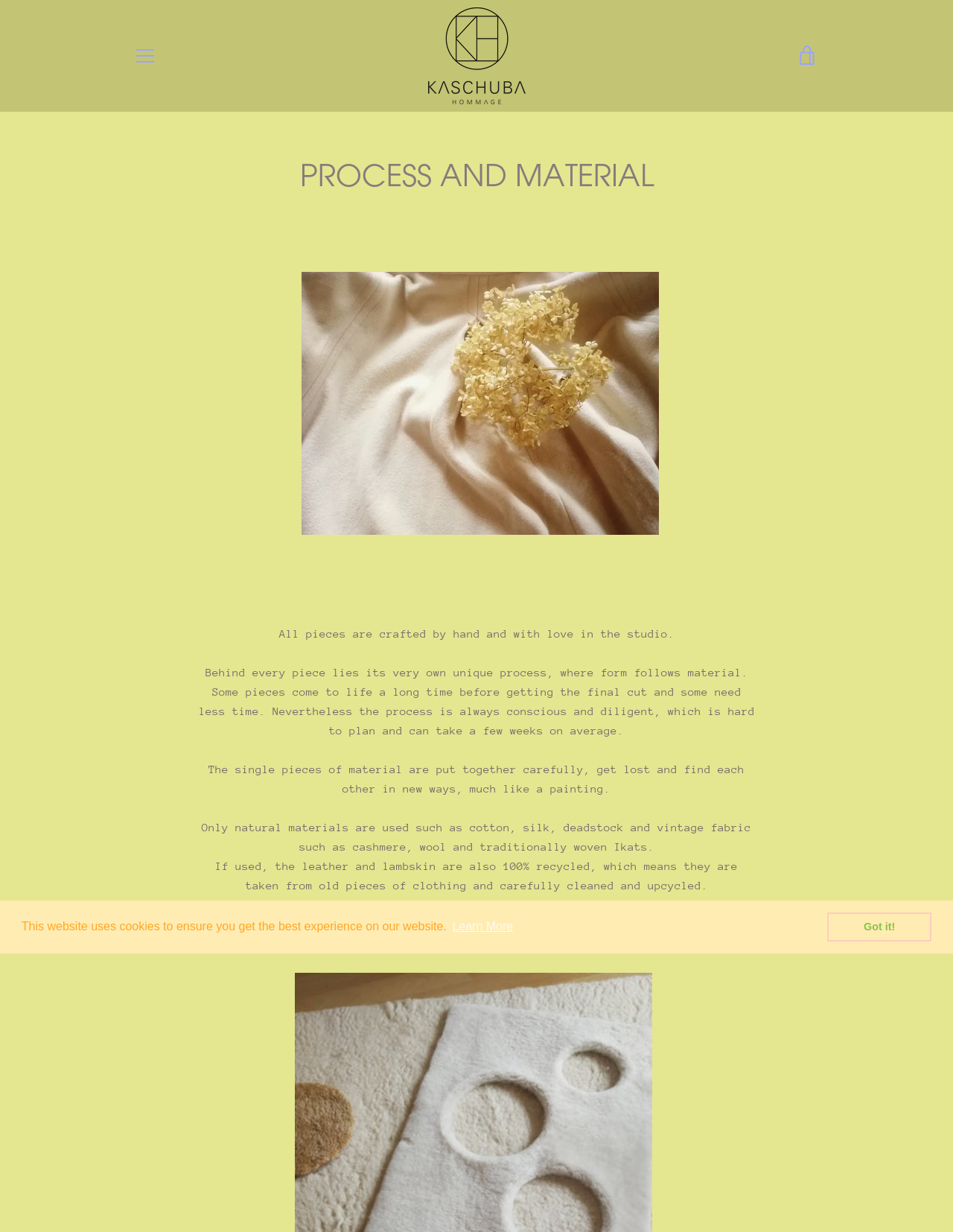Please specify the bounding box coordinates of the clickable region necessary for completing the following instruction: "Click the dismiss cookie message button". The coordinates must consist of four float numbers between 0 and 1, i.e., [left, top, right, bottom].

[0.868, 0.74, 0.978, 0.764]